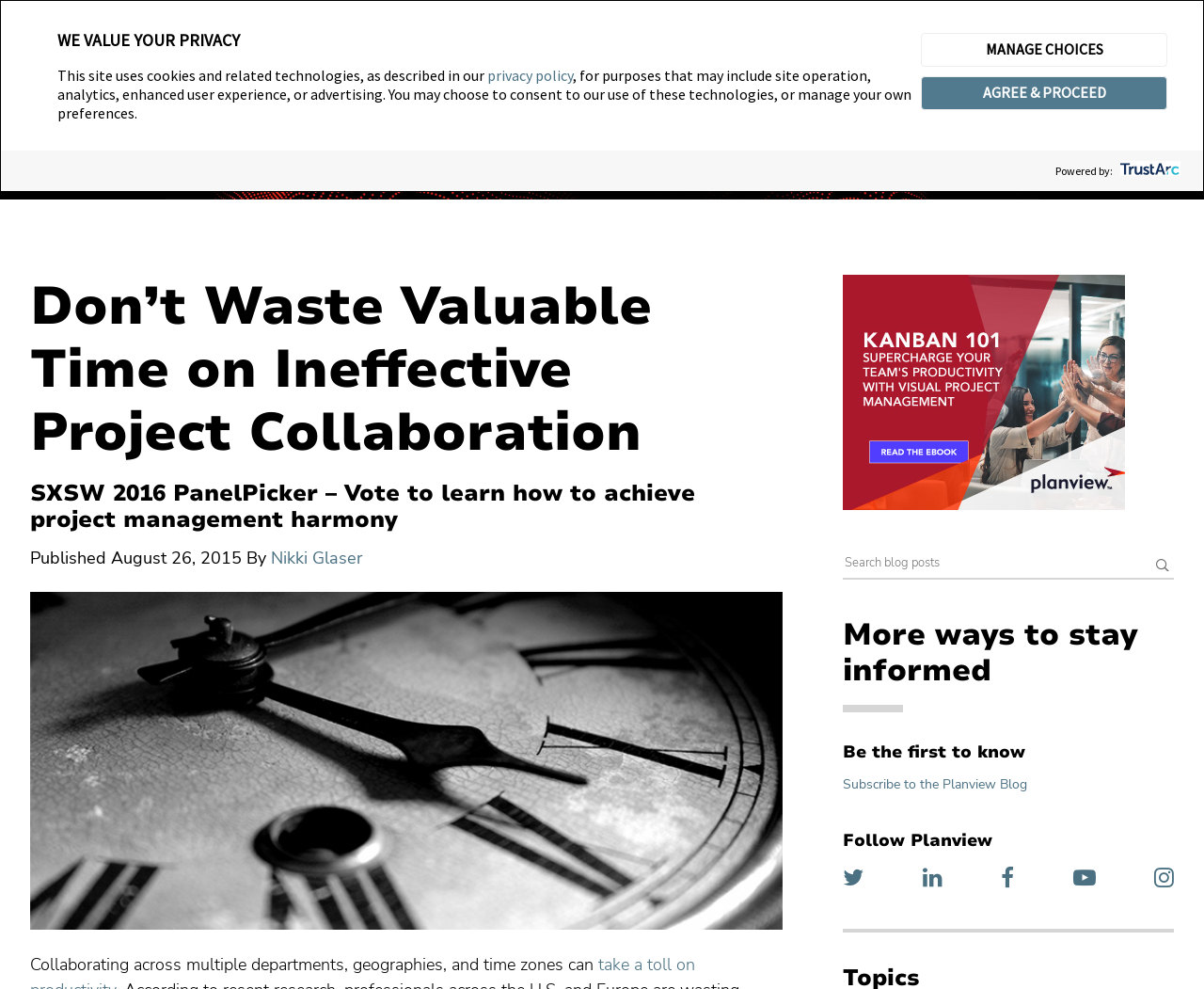Locate the bounding box coordinates of the element to click to perform the following action: 'Follow Planview on Twitter'. The coordinates should be given as four float values between 0 and 1, in the form of [left, top, right, bottom].

[0.7, 0.874, 0.717, 0.905]